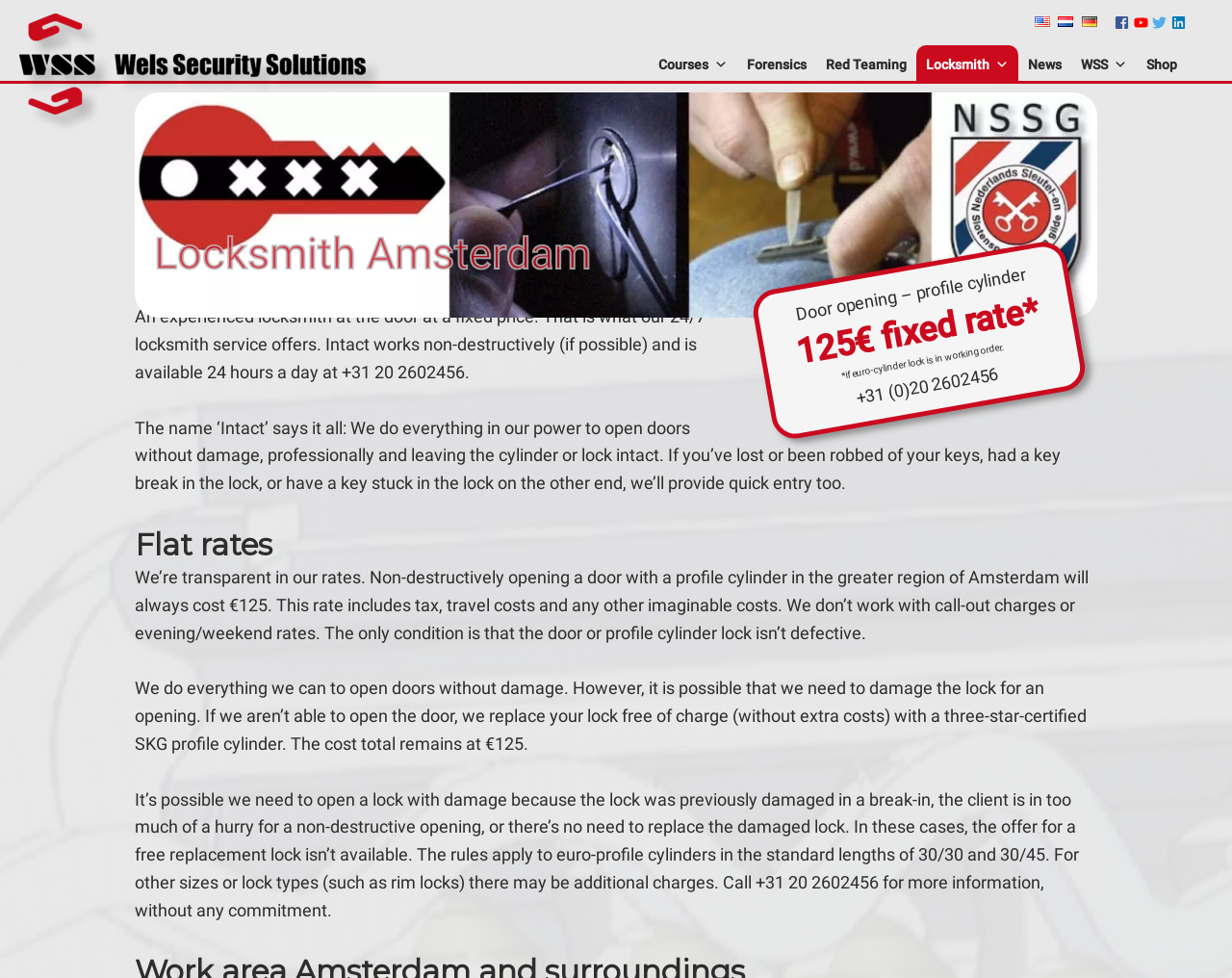Identify the bounding box for the given UI element using the description provided. Coordinates should be in the format (top-left x, top-left y, bottom-right x, bottom-right y) and must be between 0 and 1. Here is the description: Red Teaming

[0.662, 0.046, 0.744, 0.086]